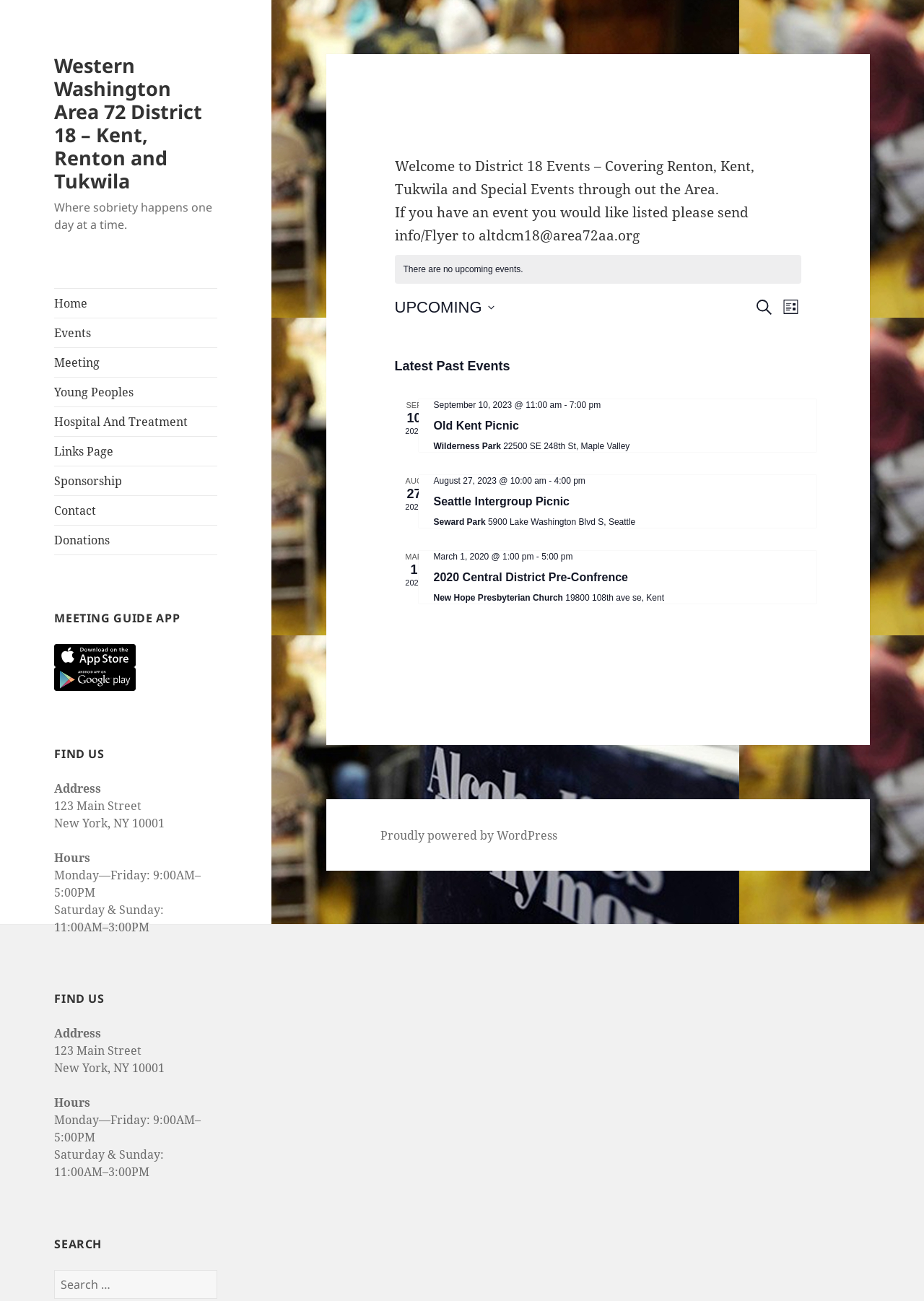Locate the bounding box coordinates of the element that should be clicked to fulfill the instruction: "Search for events".

[0.059, 0.976, 0.235, 0.998]